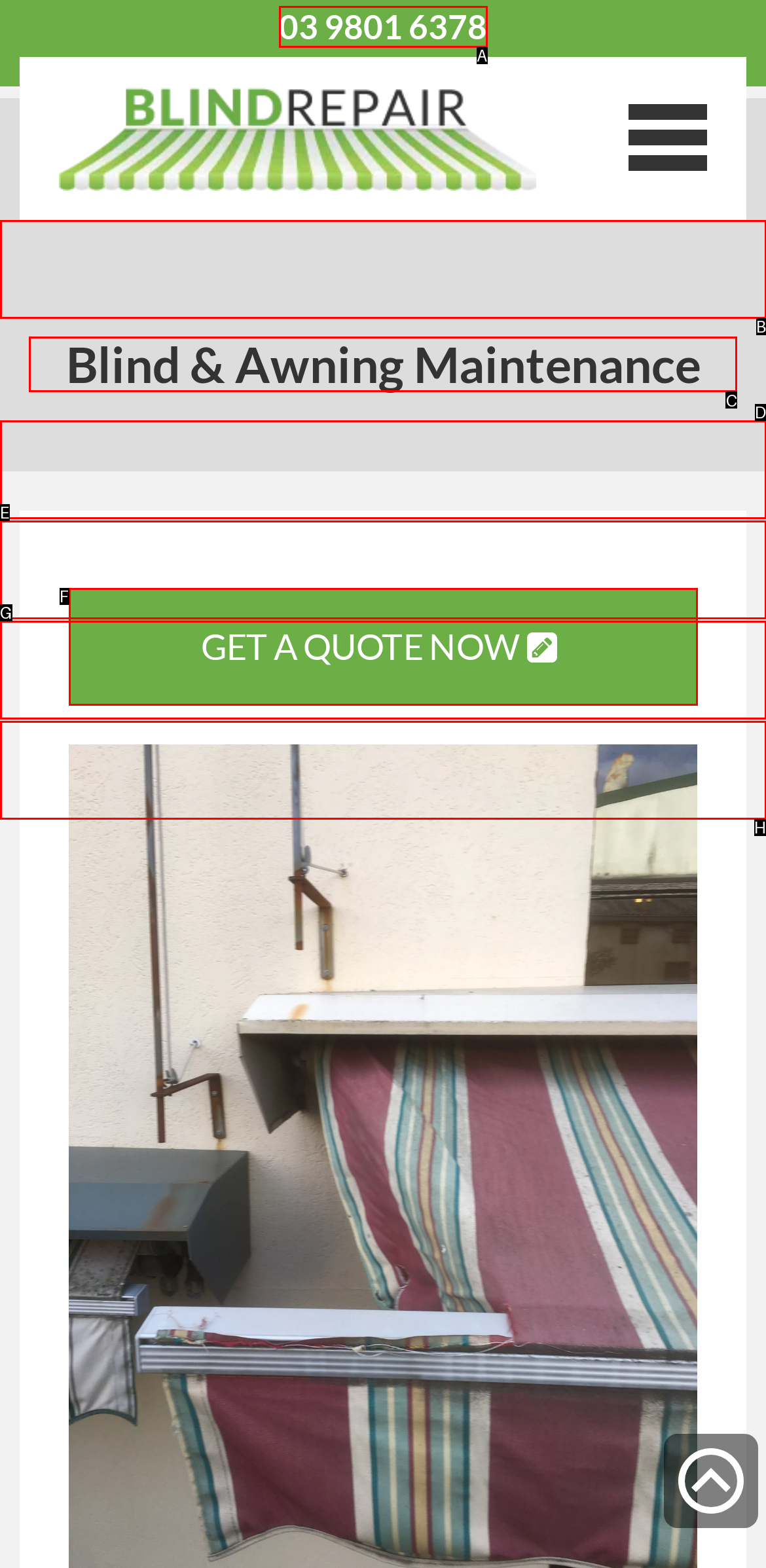Point out which UI element to click to complete this task: Learn about blind and awning maintenance
Answer with the letter corresponding to the right option from the available choices.

C